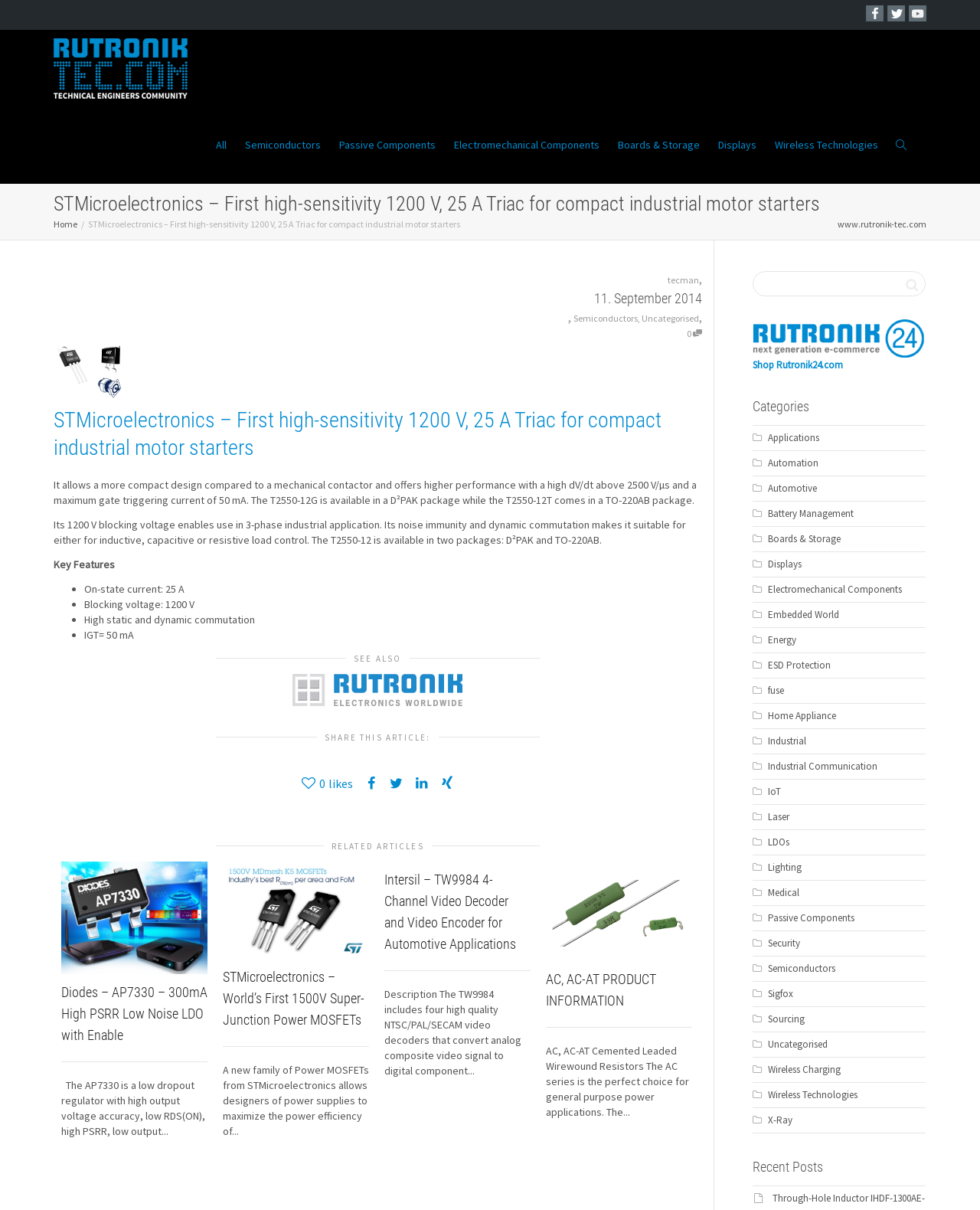What is the name of the website?
Refer to the image and provide a one-word or short phrase answer.

RUTRONIK-TEC